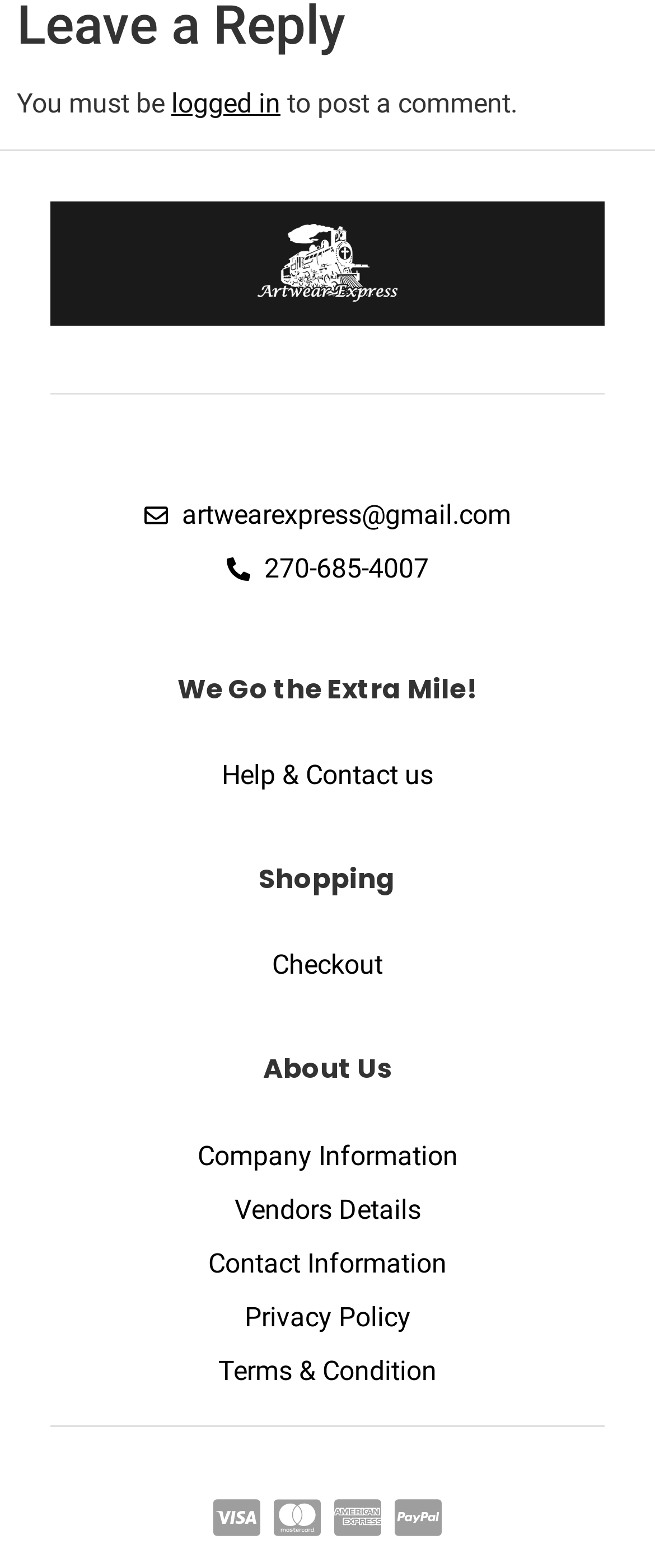Determine the bounding box coordinates of the clickable element to achieve the following action: 'Learn more about our Kitchen Installations service'. Provide the coordinates as four float values between 0 and 1, formatted as [left, top, right, bottom].

None